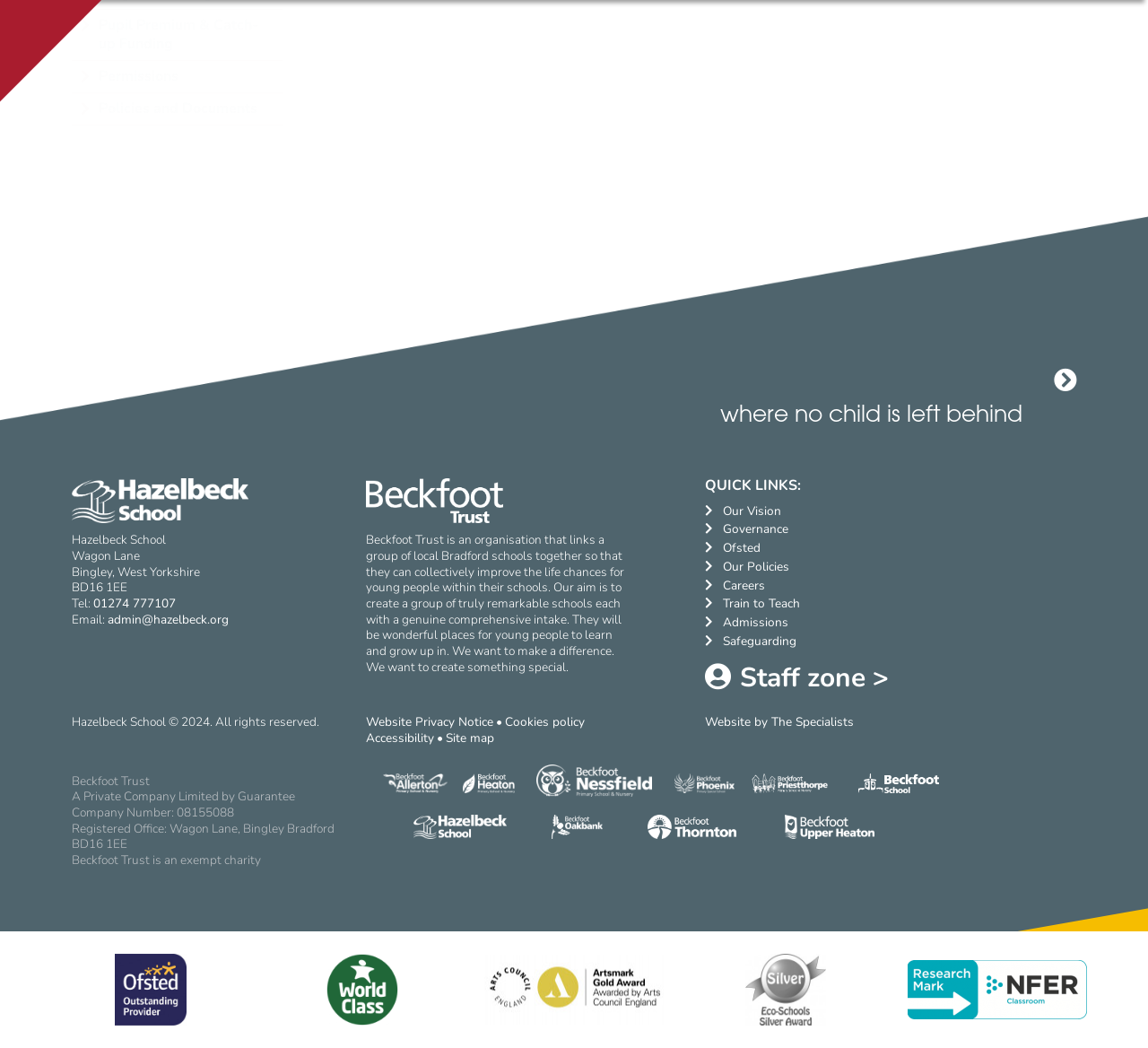Predict the bounding box of the UI element that fits this description: "alt="heatonprimary-logo"".

[0.397, 0.738, 0.455, 0.756]